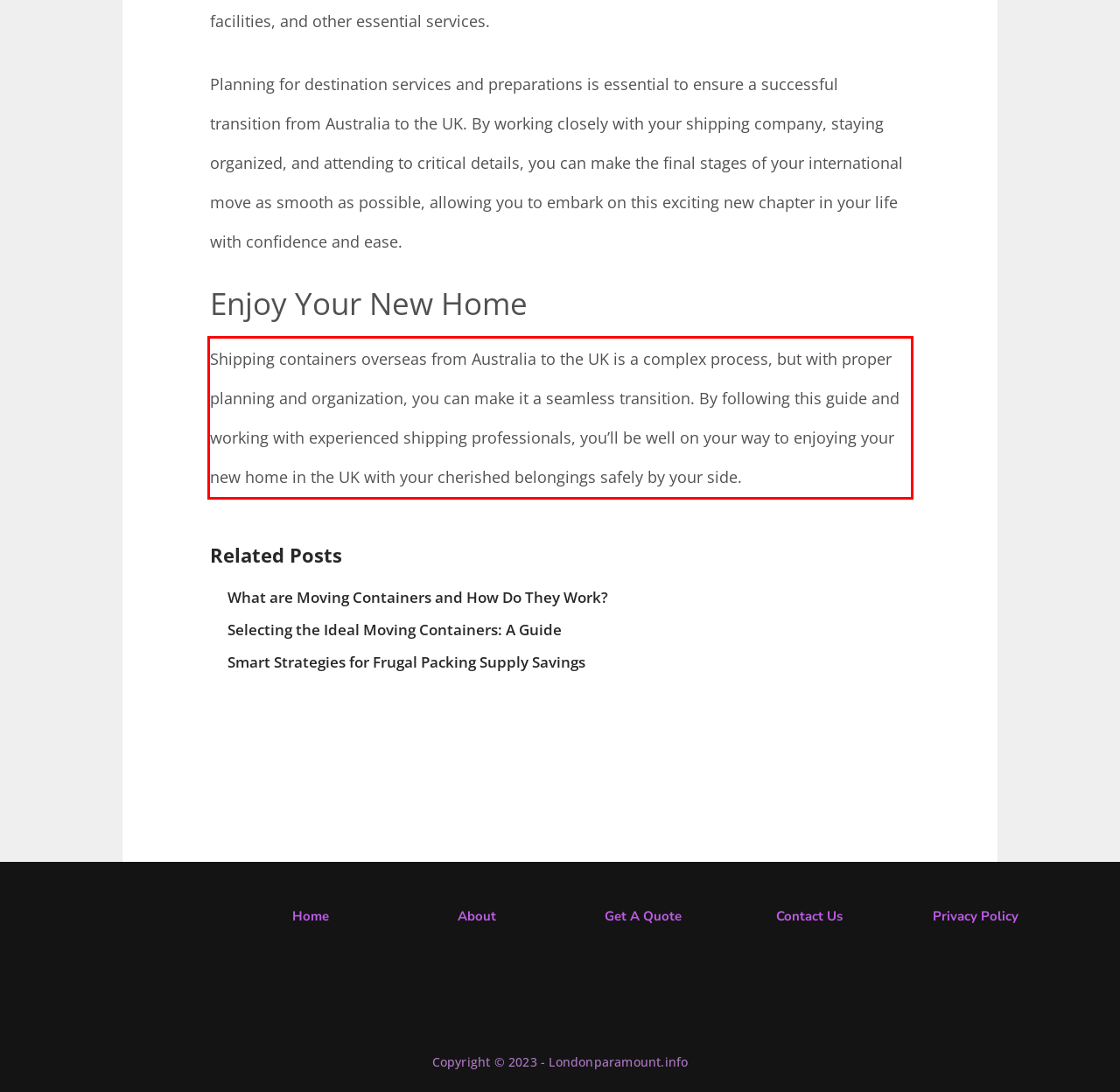Given the screenshot of the webpage, identify the red bounding box, and recognize the text content inside that red bounding box.

Shipping containers overseas from Australia to the UK is a complex process, but with proper planning and organization, you can make it a seamless transition. By following this guide and working with experienced shipping professionals, you’ll be well on your way to enjoying your new home in the UK with your cherished belongings safely by your side.